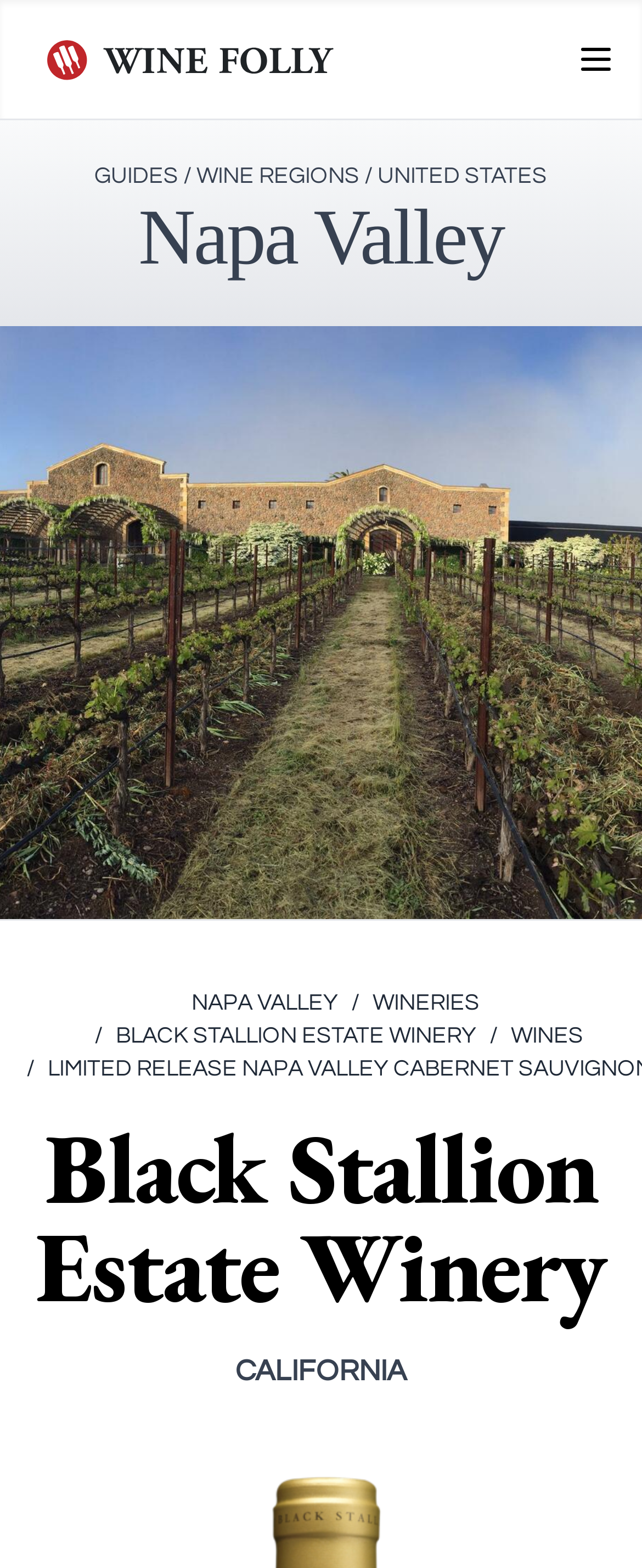Give the bounding box coordinates for the element described by: "Guides".

[0.147, 0.105, 0.278, 0.12]